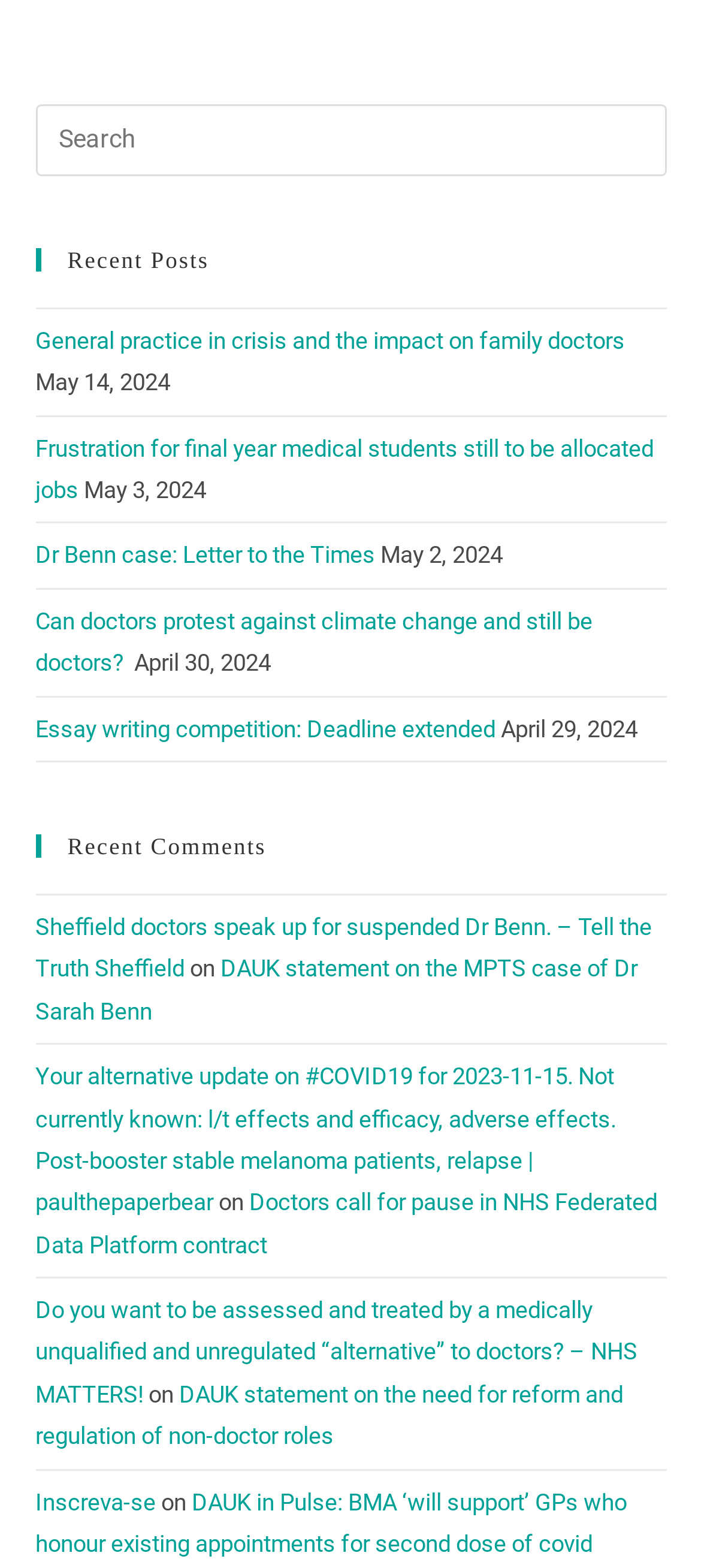Locate the bounding box coordinates of the area where you should click to accomplish the instruction: "View post 'Doctors call for pause in NHS Federated Data Platform contract'".

[0.05, 0.758, 0.937, 0.802]